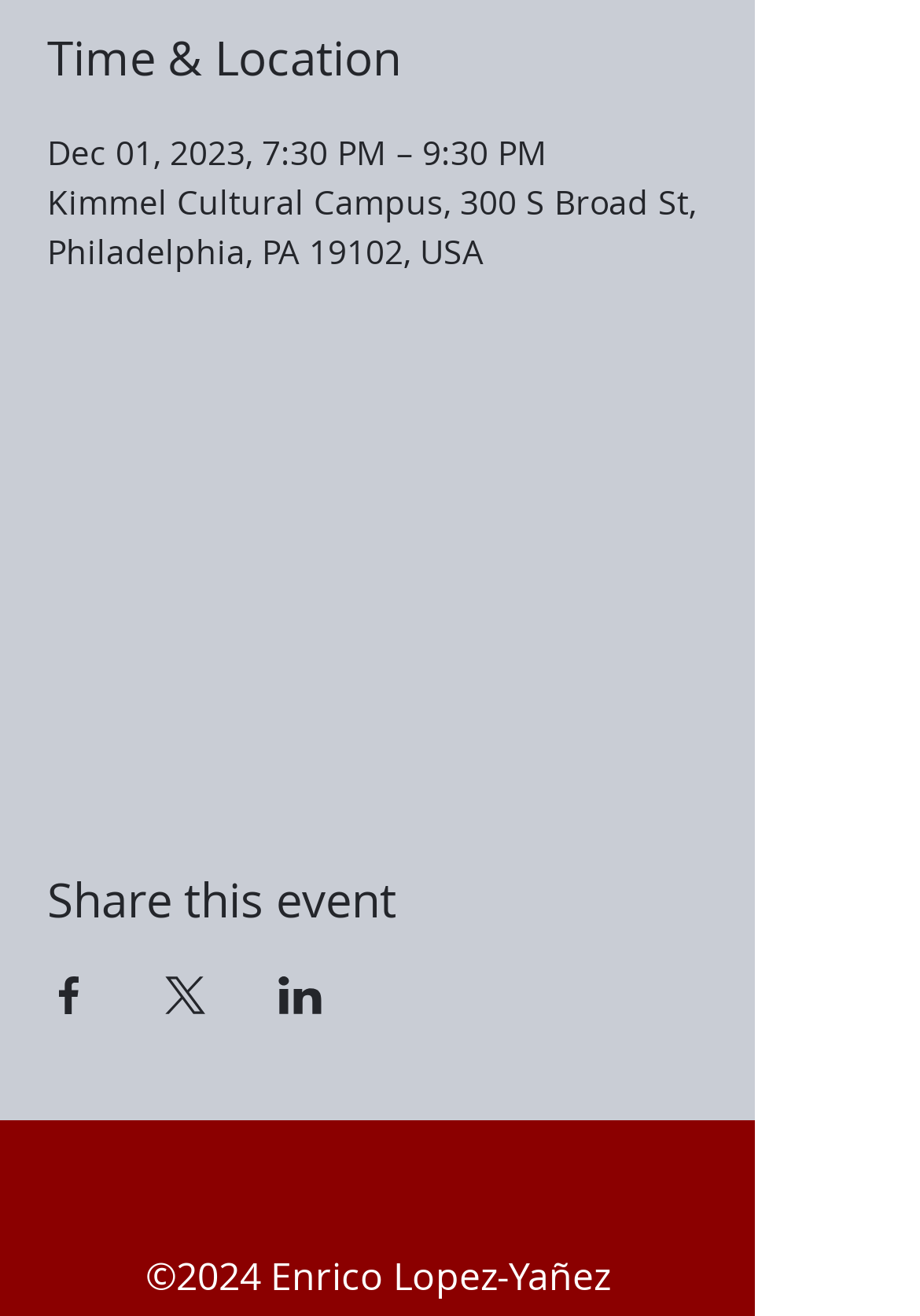What is the name of the copyright holder?
Give a single word or phrase answer based on the content of the image.

Enrico Lopez-Yañez